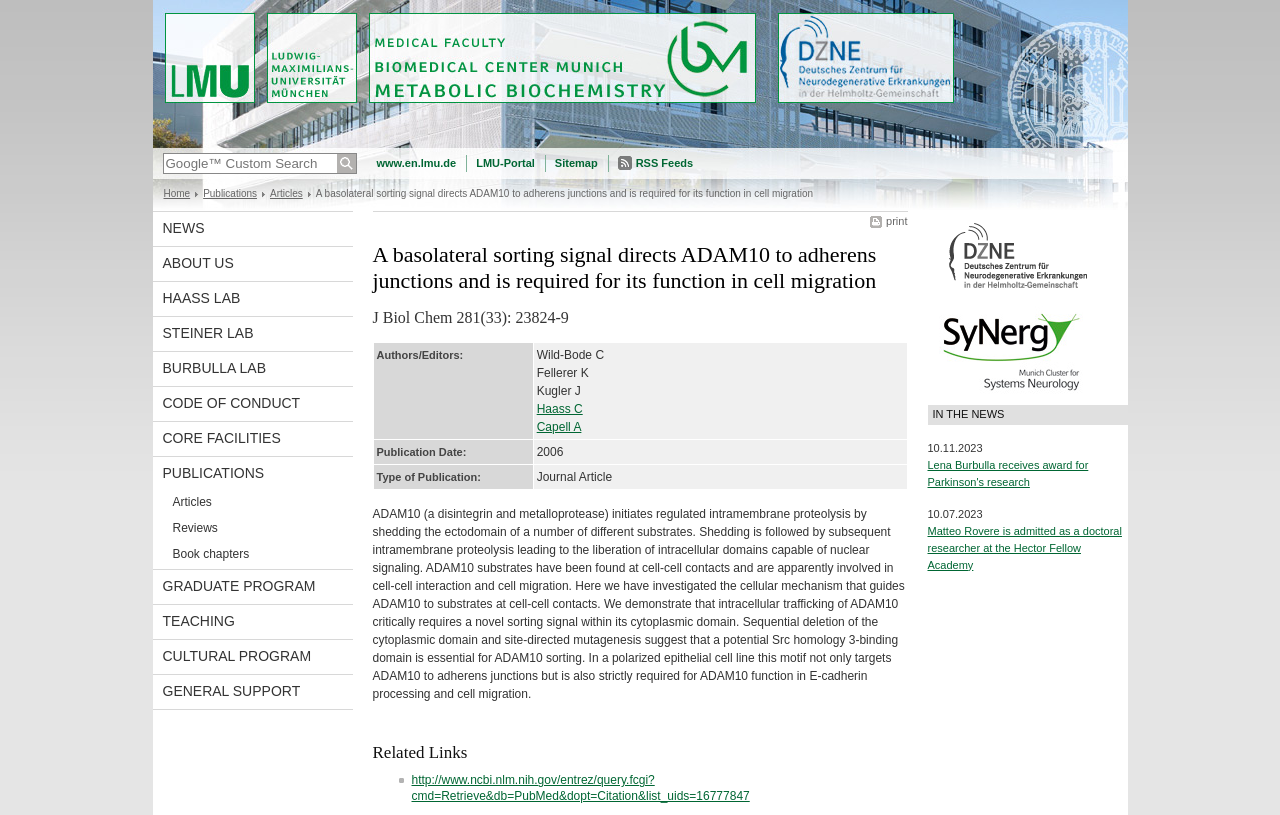Show me the bounding box coordinates of the clickable region to achieve the task as per the instruction: "Donate to New Matilda".

None